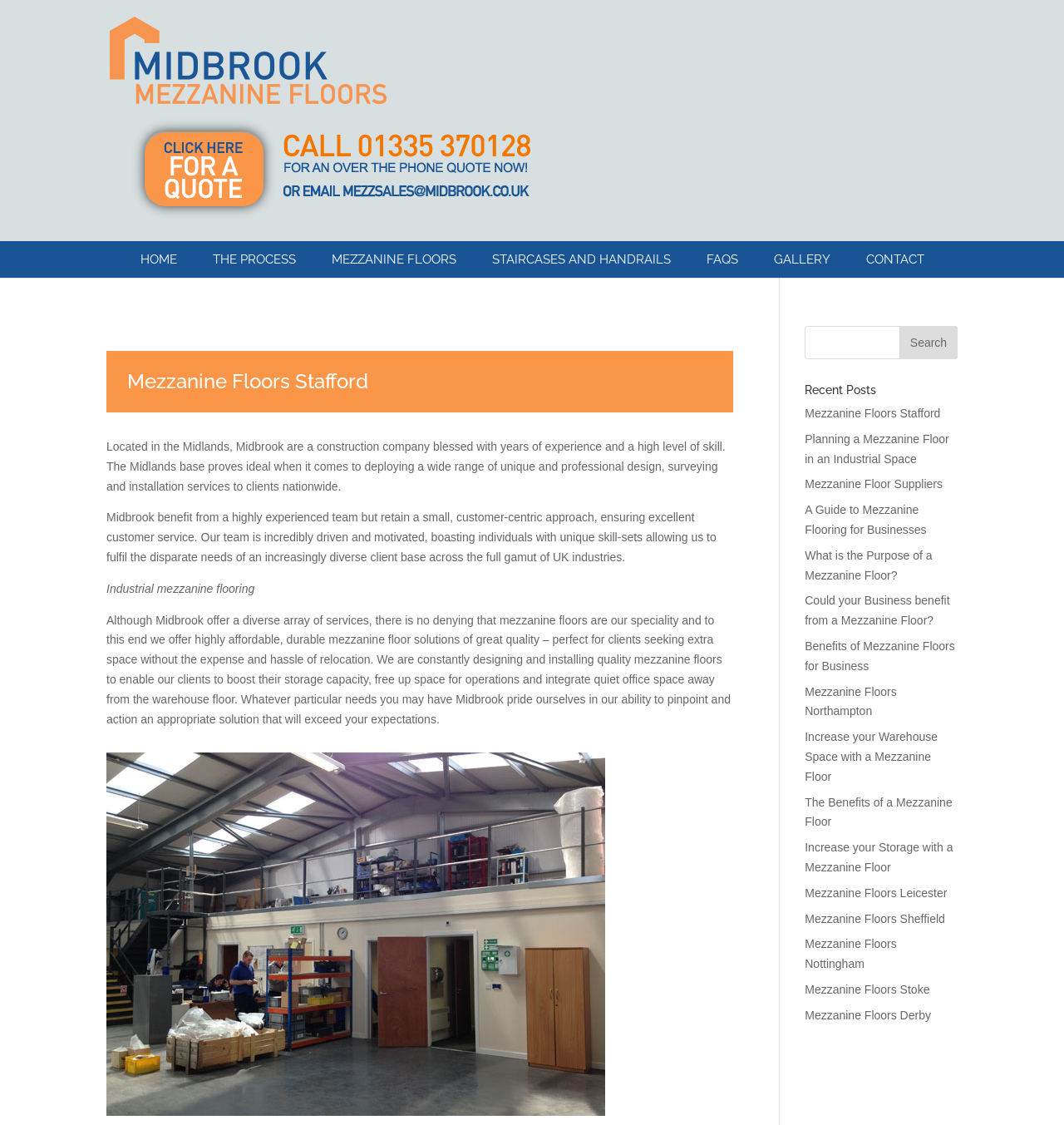Determine the bounding box coordinates of the region that needs to be clicked to achieve the task: "Go to home page".

None